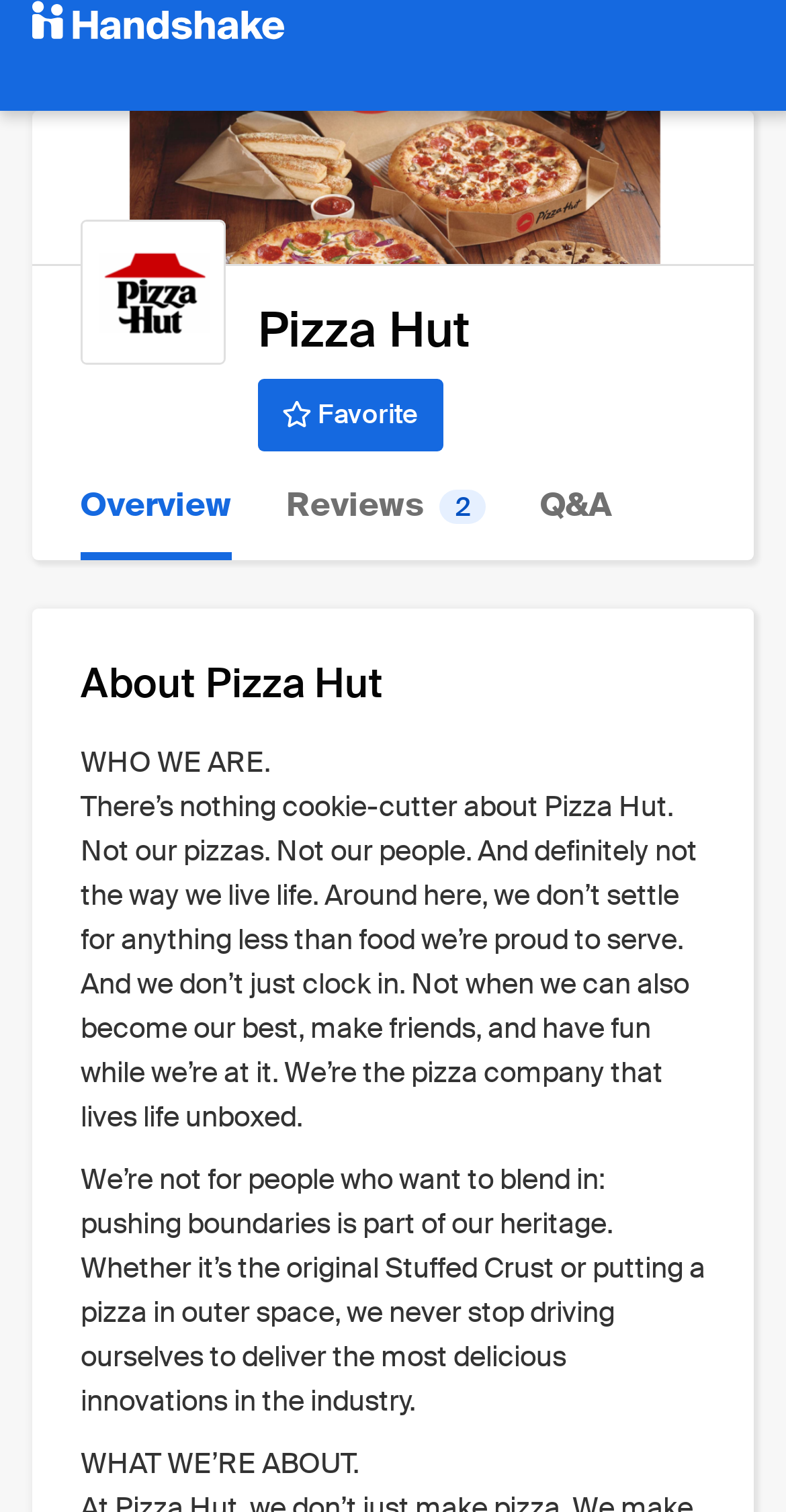What is the tone of the company's description?
Answer with a single word or phrase, using the screenshot for reference.

Casual and playful